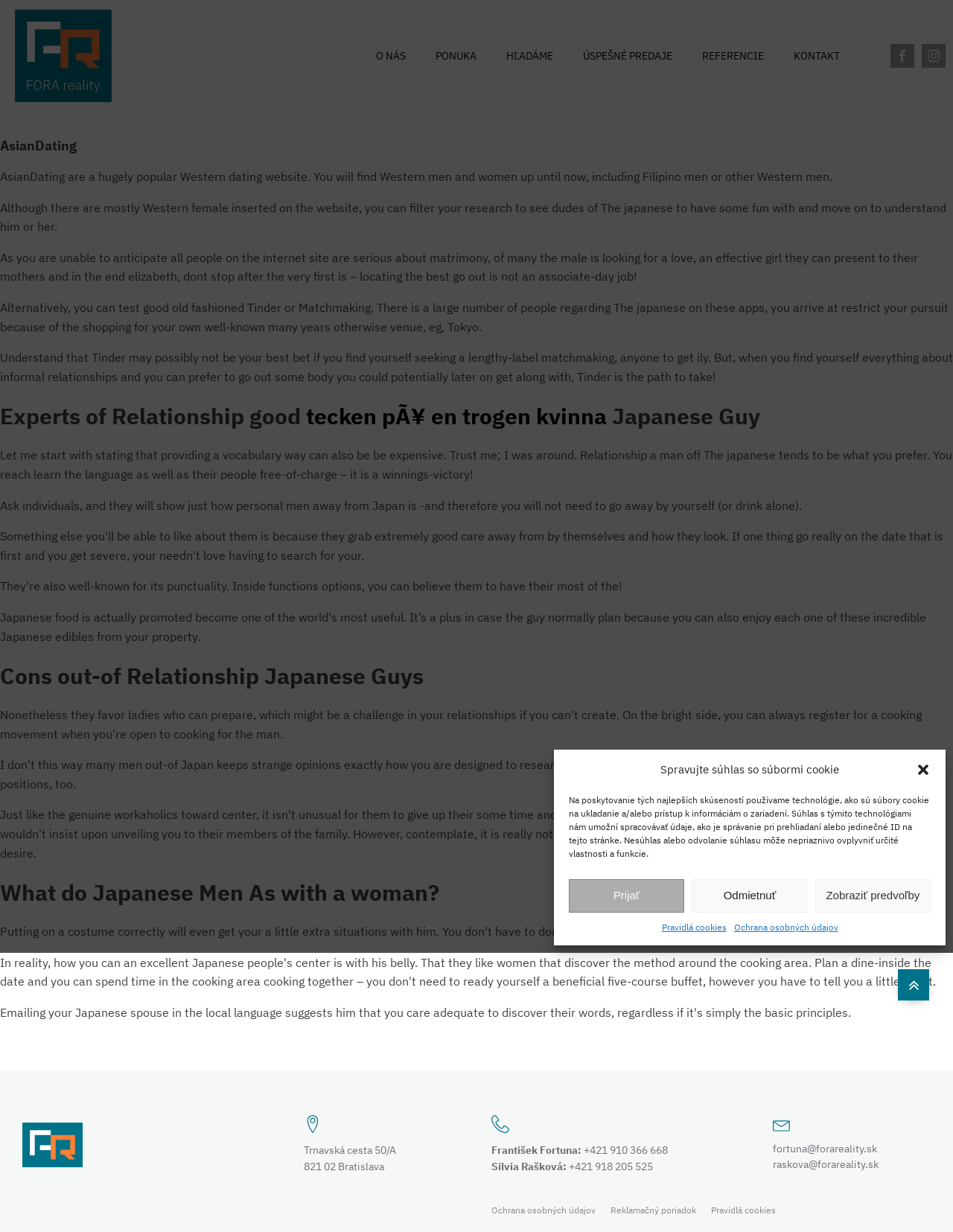Indicate the bounding box coordinates of the clickable region to achieve the following instruction: "Click on the 'HĽADÁME' link."

[0.523, 0.033, 0.588, 0.058]